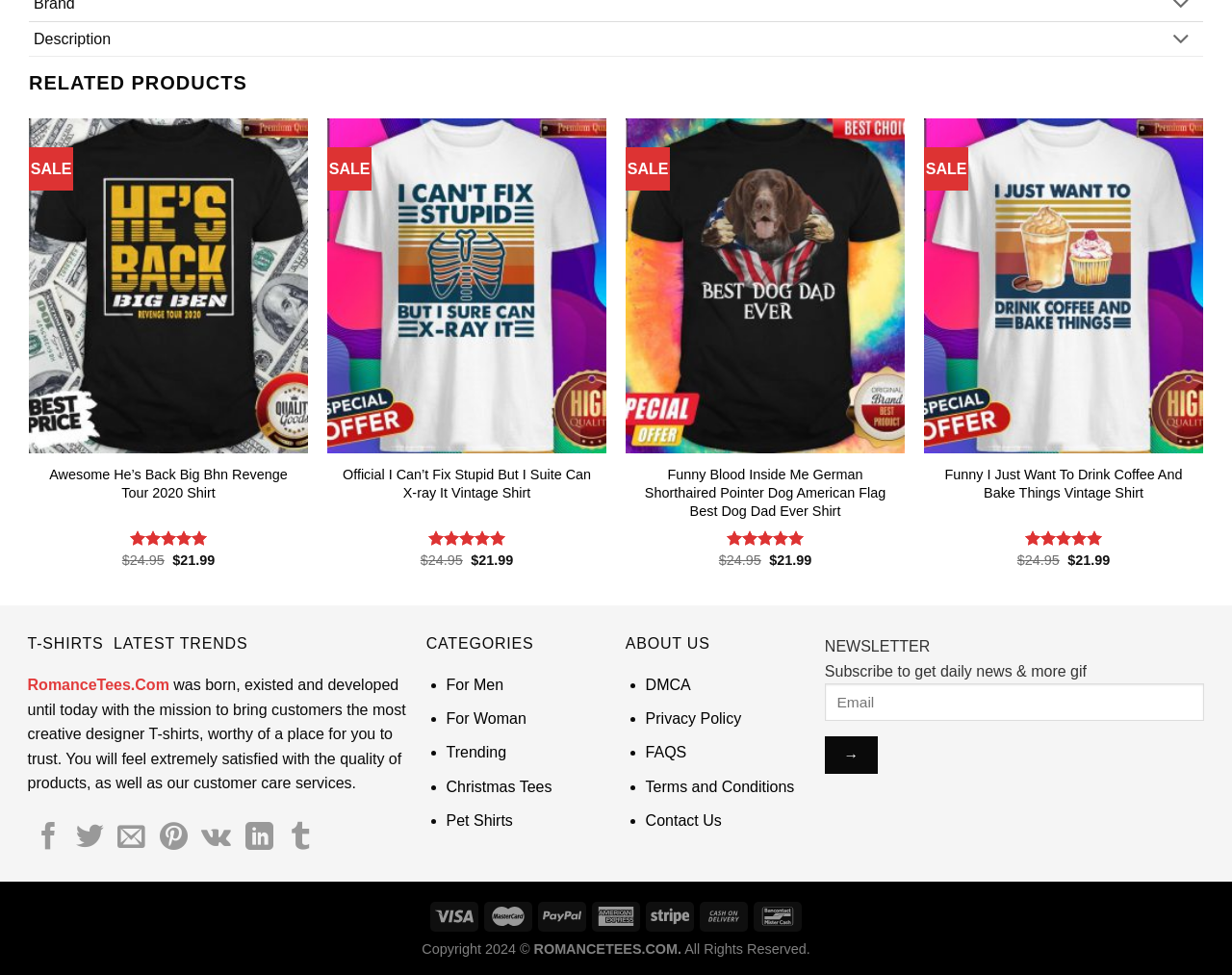Determine the bounding box coordinates for the clickable element required to fulfill the instruction: "Click on the 'Toggle Description' link". Provide the coordinates as four float numbers between 0 and 1, i.e., [left, top, right, bottom].

[0.023, 0.022, 0.977, 0.058]